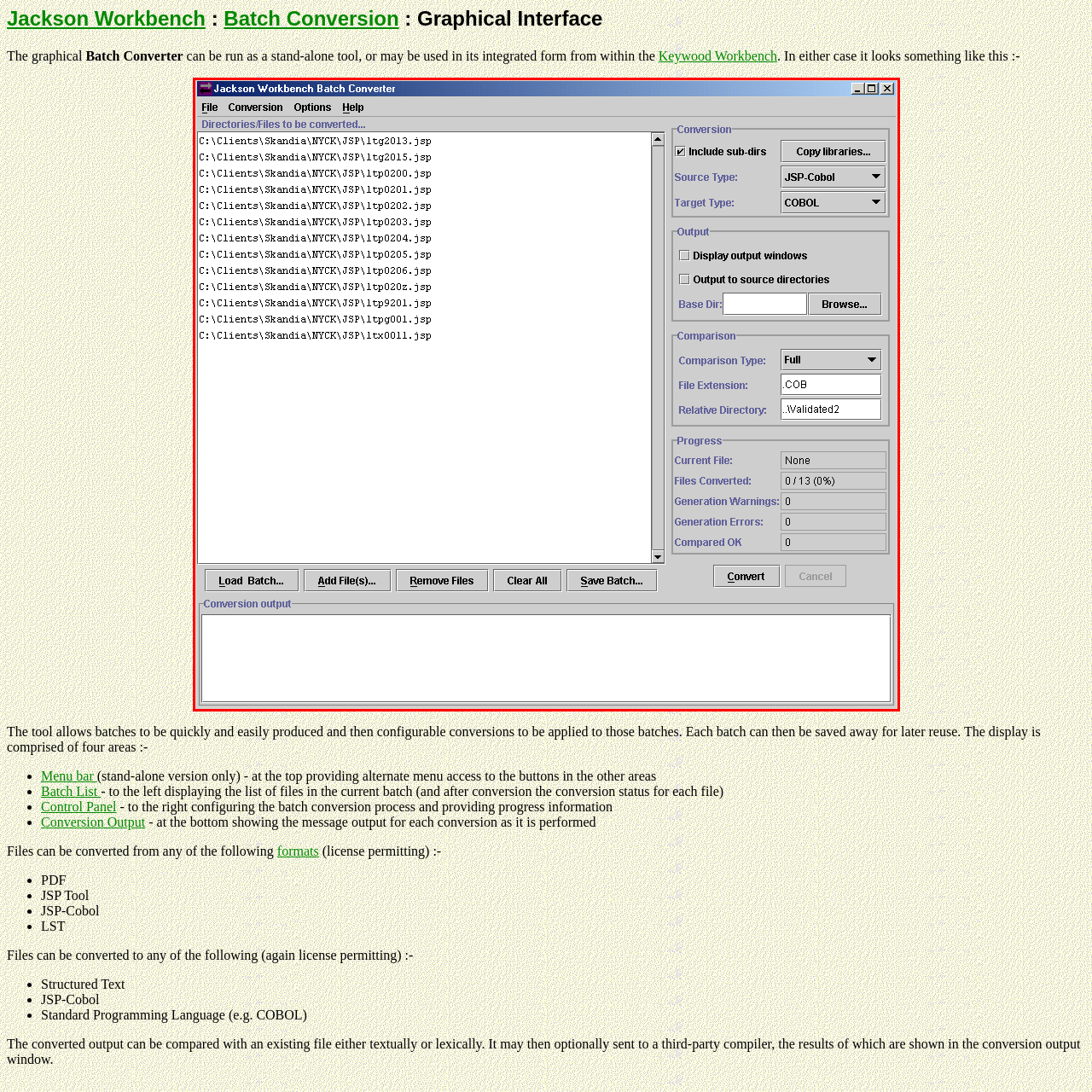Offer an in-depth description of the picture located within the red frame.

The image showcases the interface of the Jackson Workbench Batch Converter, a tool designed for batch processing file conversions. It displays a list of files ready for conversion, sourced from a specified directory path (e.g., `C:\Clients\$kandia\MYCK\JSP\`). 

On the right side, the interface features a conversion settings panel that allows users to select the source type (JSP-Cobol) and the target type (COBOL), as well as options for file output. Additional settings enable users to include subdirectories, display output windows, and choose whether to save the converted files to the source directories. 

Beneath the conversion options, a progress panel indicates the conversion status, showing the current file being processed, the number of files converted, and any warnings or errors encountered. The interface is user-friendly, with buttons for loading batches, adding files, removing items, and saving batches prominently positioned at the bottom, alongside a "Convert" button to initiate the conversion process. 

This tool streamlines the conversion of multiple files, making it efficient for users who need to handle batch conversions regularly.